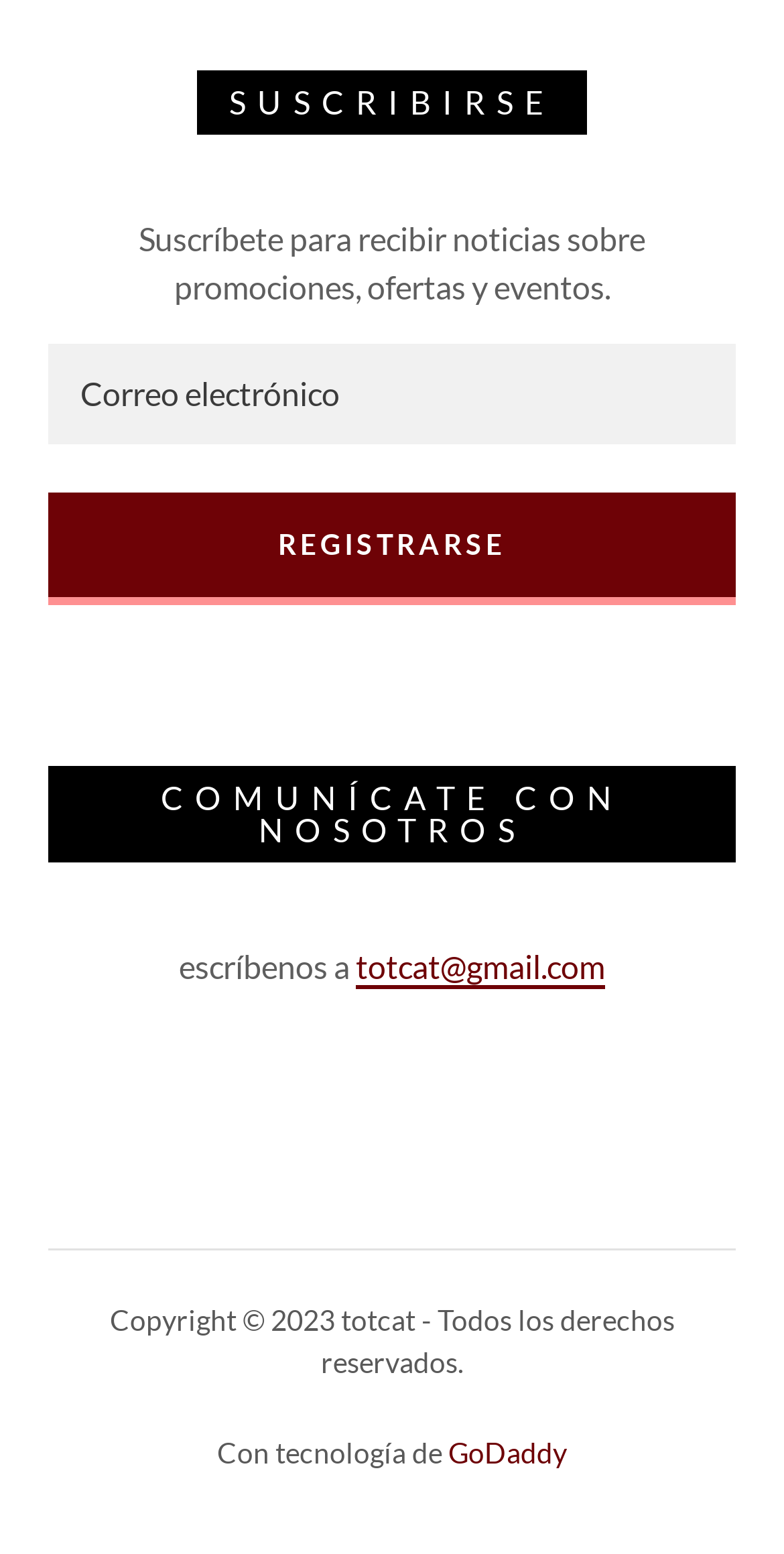Provide the bounding box coordinates, formatted as (top-left x, top-left y, bottom-right x, bottom-right y), with all values being floating point numbers between 0 and 1. Identify the bounding box of the UI element that matches the description: parent_node: Correo electrónico

[0.062, 0.221, 0.938, 0.285]